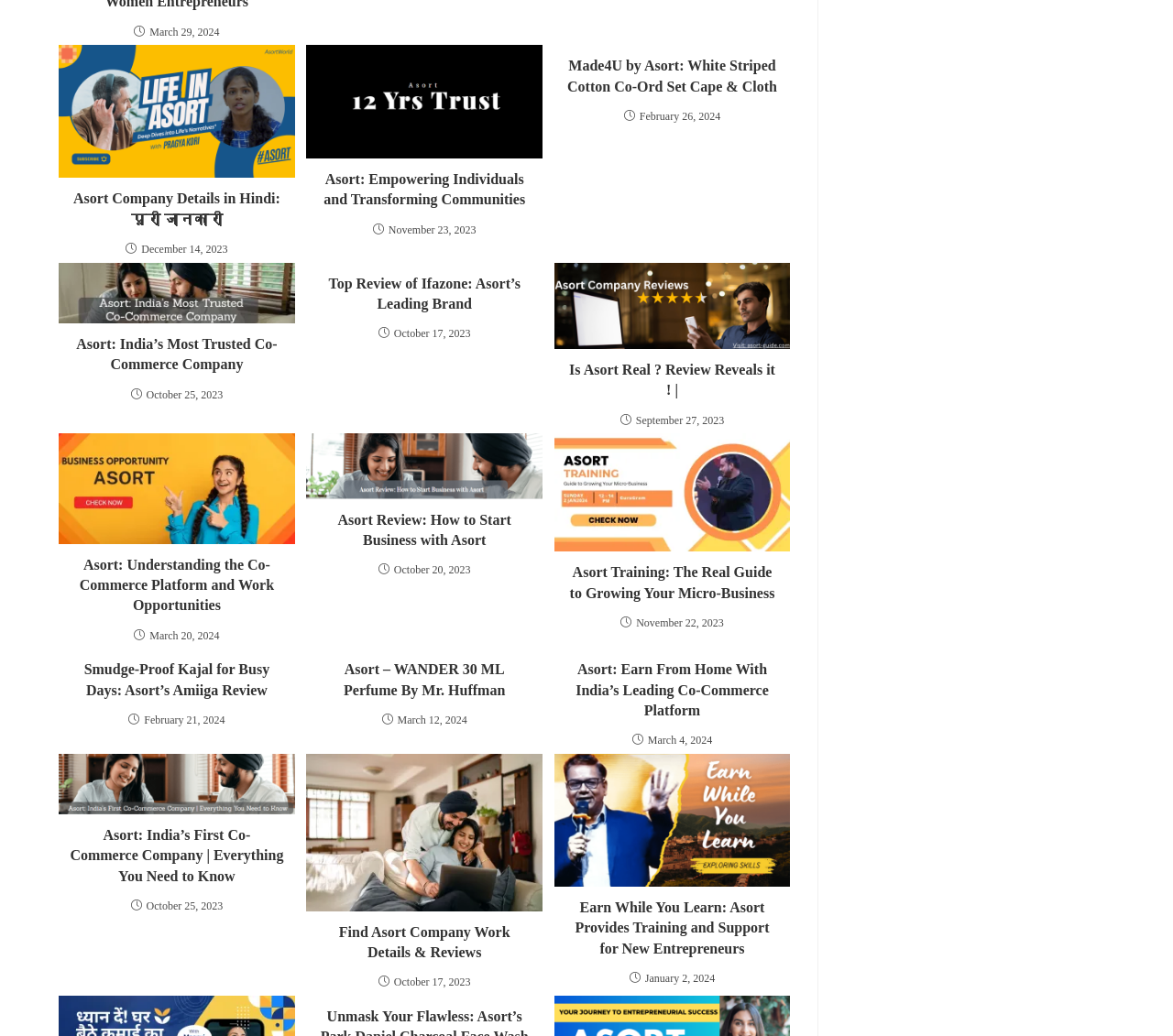Specify the bounding box coordinates of the element's region that should be clicked to achieve the following instruction: "Read more about Asort: Empowering Individuals and Transforming Communities". The bounding box coordinates consist of four float numbers between 0 and 1, in the format [left, top, right, bottom].

[0.261, 0.043, 0.463, 0.153]